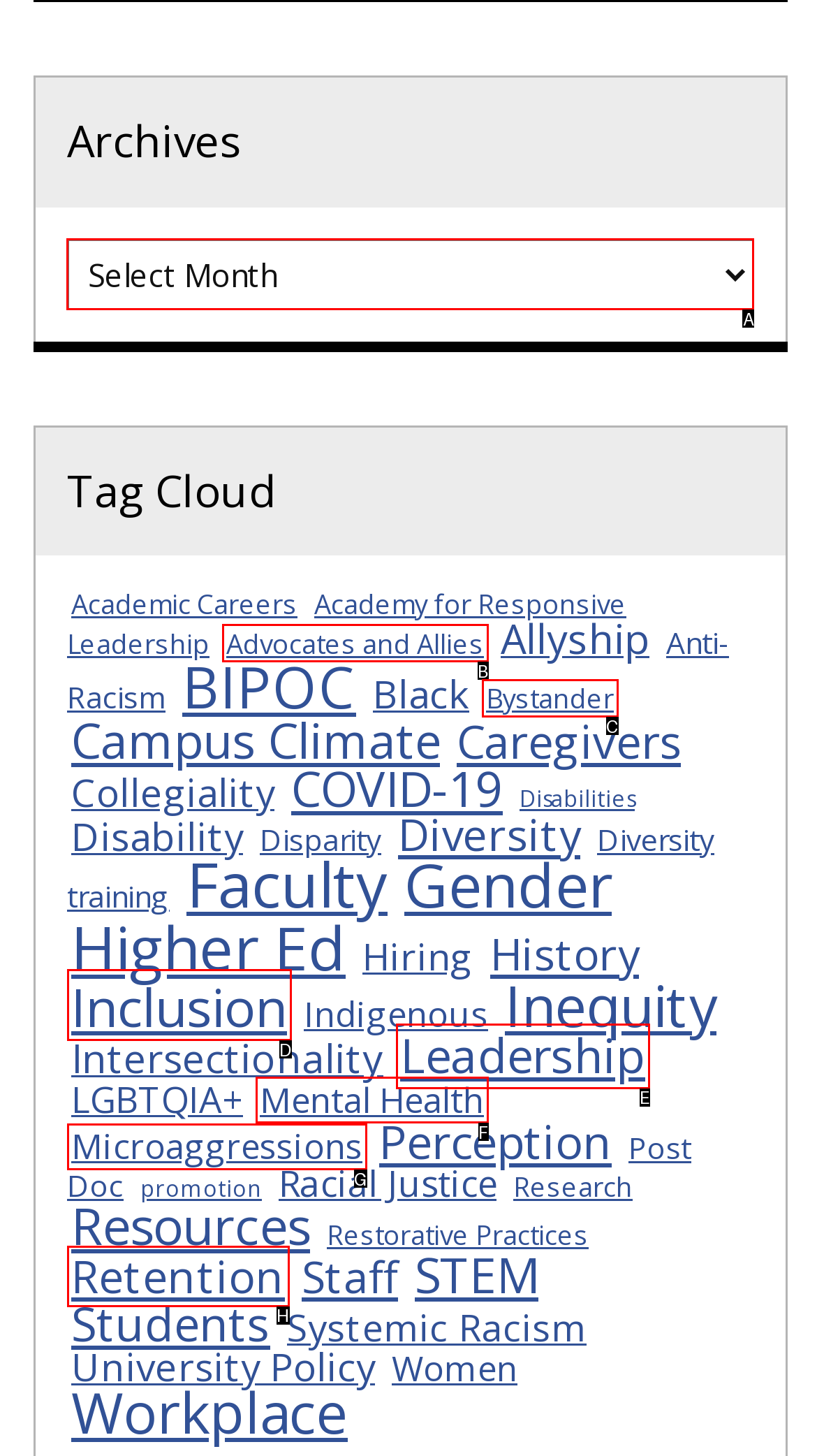Select the appropriate HTML element that needs to be clicked to execute the following task: Select 'Archives' from the combobox. Respond with the letter of the option.

A